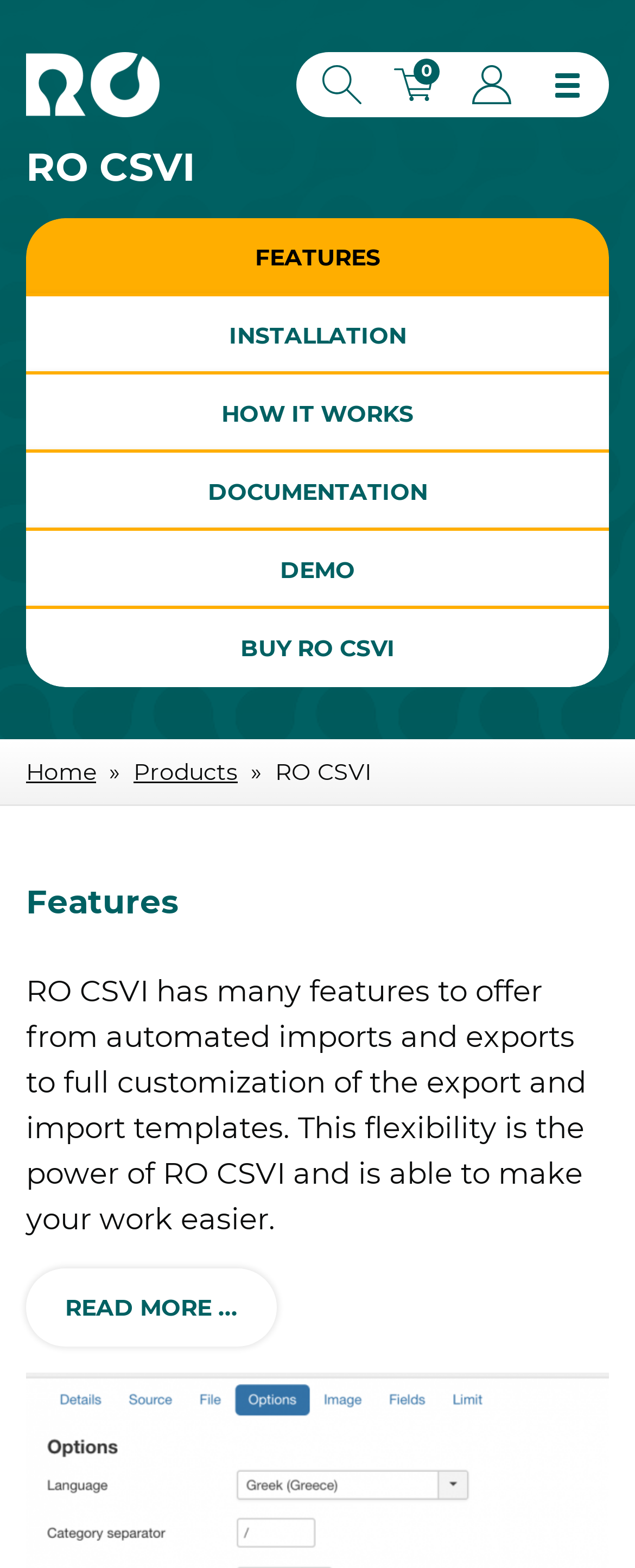Find and specify the bounding box coordinates that correspond to the clickable region for the instruction: "Go to the login page".

[0.713, 0.033, 0.836, 0.075]